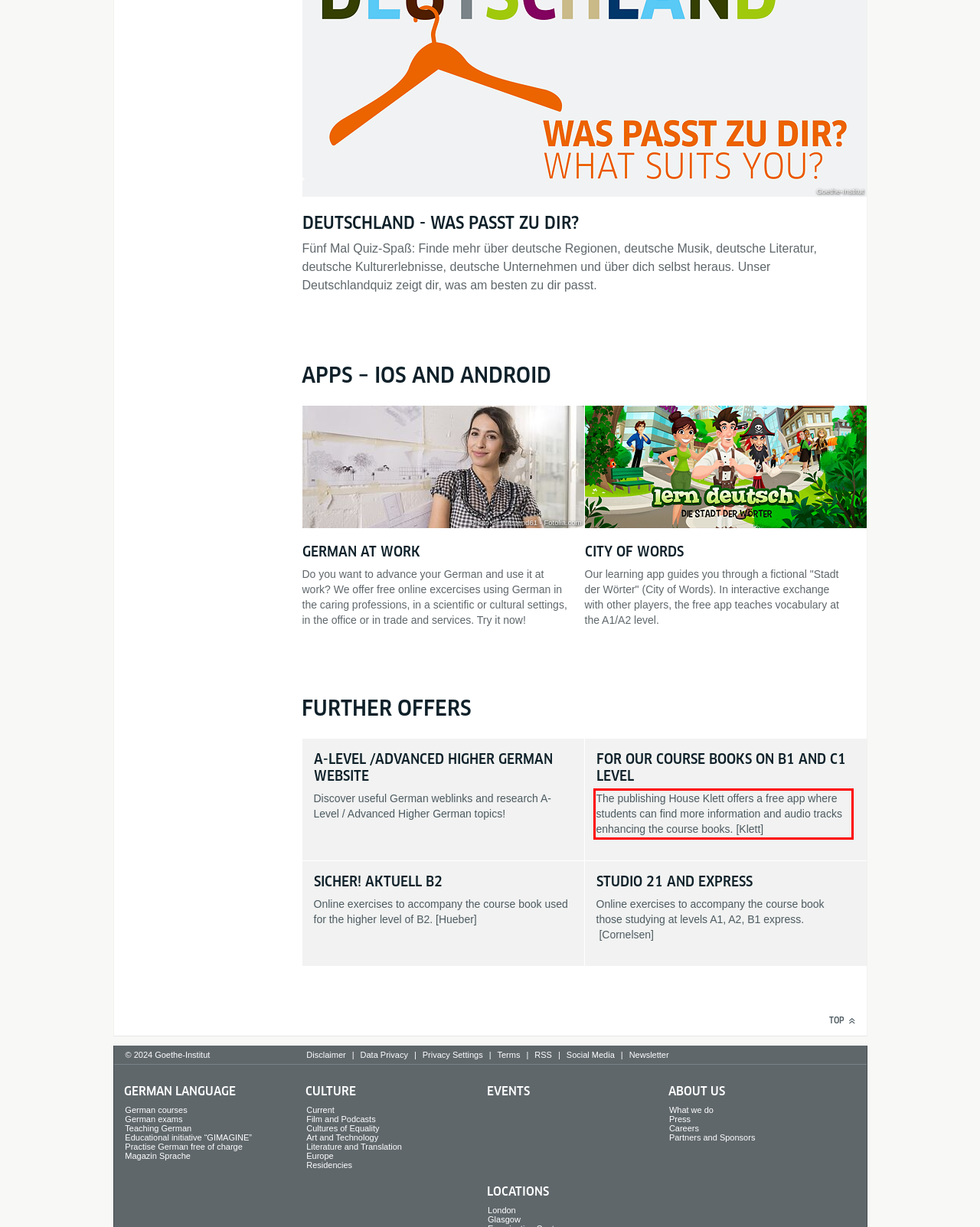Given a webpage screenshot with a red bounding box, perform OCR to read and deliver the text enclosed by the red bounding box.

The publishing House Klett offers a free app where students can find more information and audio tracks enhancing the course books. [Klett]